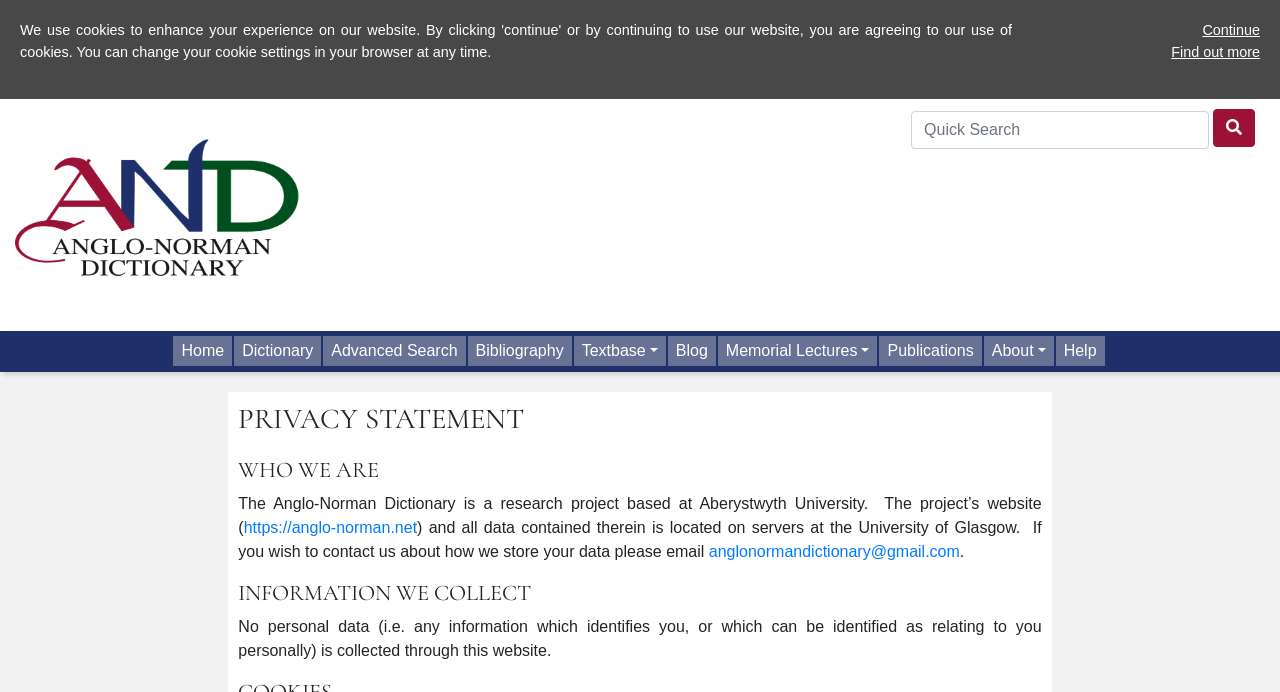Can you look at the image and give a comprehensive answer to the question:
Where is the project's website located?

I found the answer by reading the StaticText element that mentions the project's website being located on servers at the University of Glasgow.